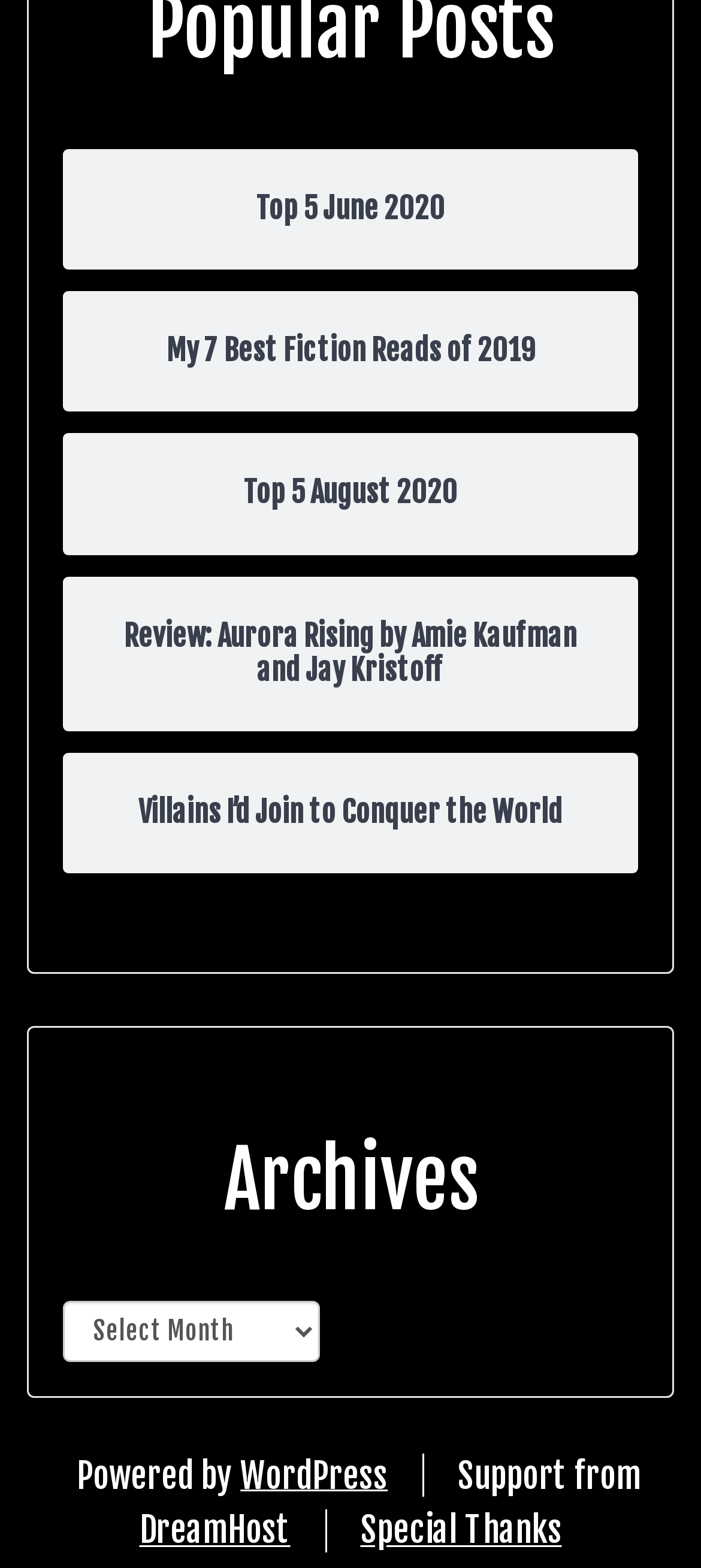Please locate the bounding box coordinates for the element that should be clicked to achieve the following instruction: "go to DreamHost". Ensure the coordinates are given as four float numbers between 0 and 1, i.e., [left, top, right, bottom].

[0.199, 0.962, 0.414, 0.99]